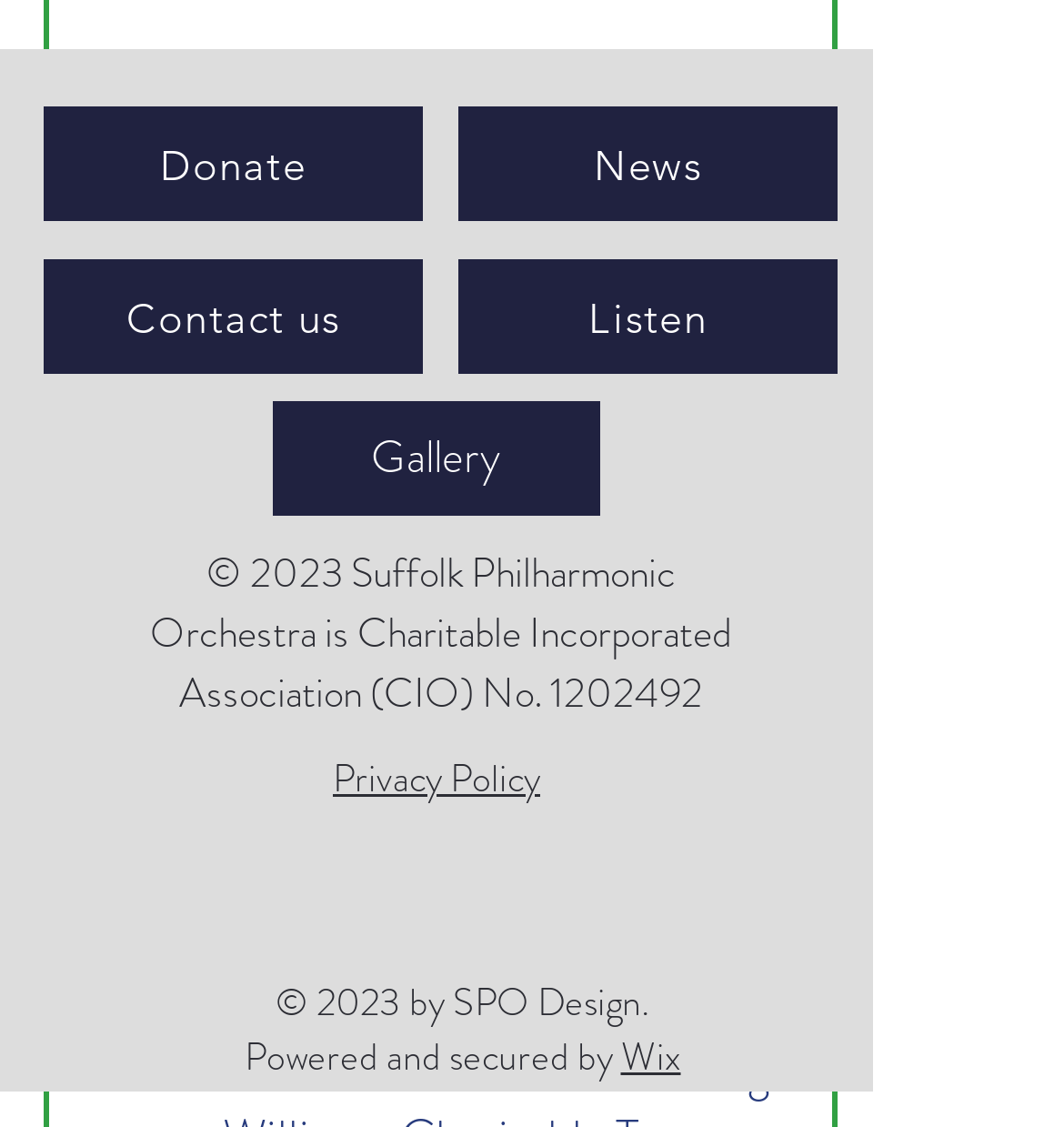Identify and provide the bounding box for the element described by: "Contact us".

[0.041, 0.23, 0.397, 0.332]